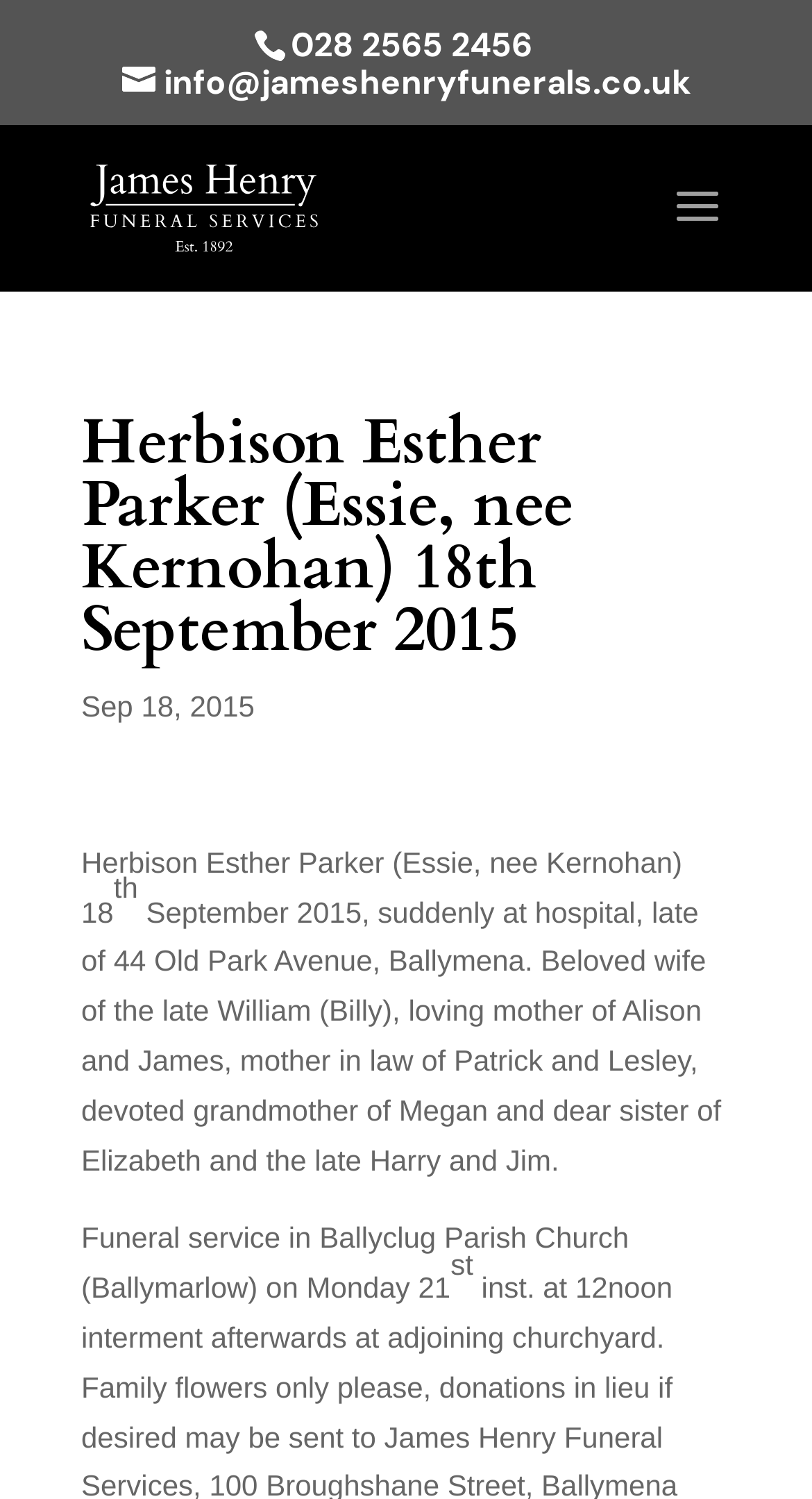Determine the main heading of the webpage and generate its text.

Herbison Esther Parker (Essie, nee Kernohan) 18th September 2015